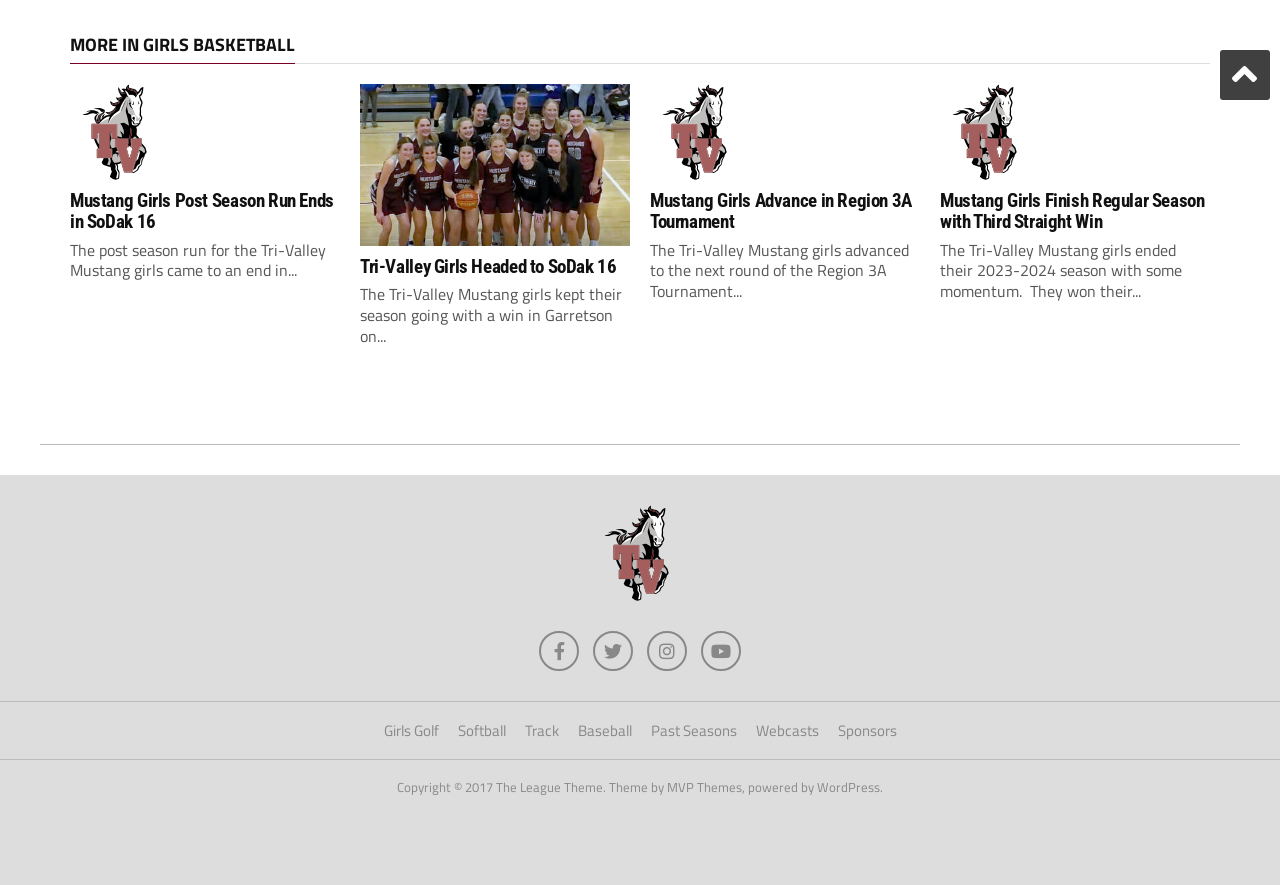What is the purpose of the links at the bottom of the webpage?
Give a single word or phrase answer based on the content of the image.

Navigation to other pages